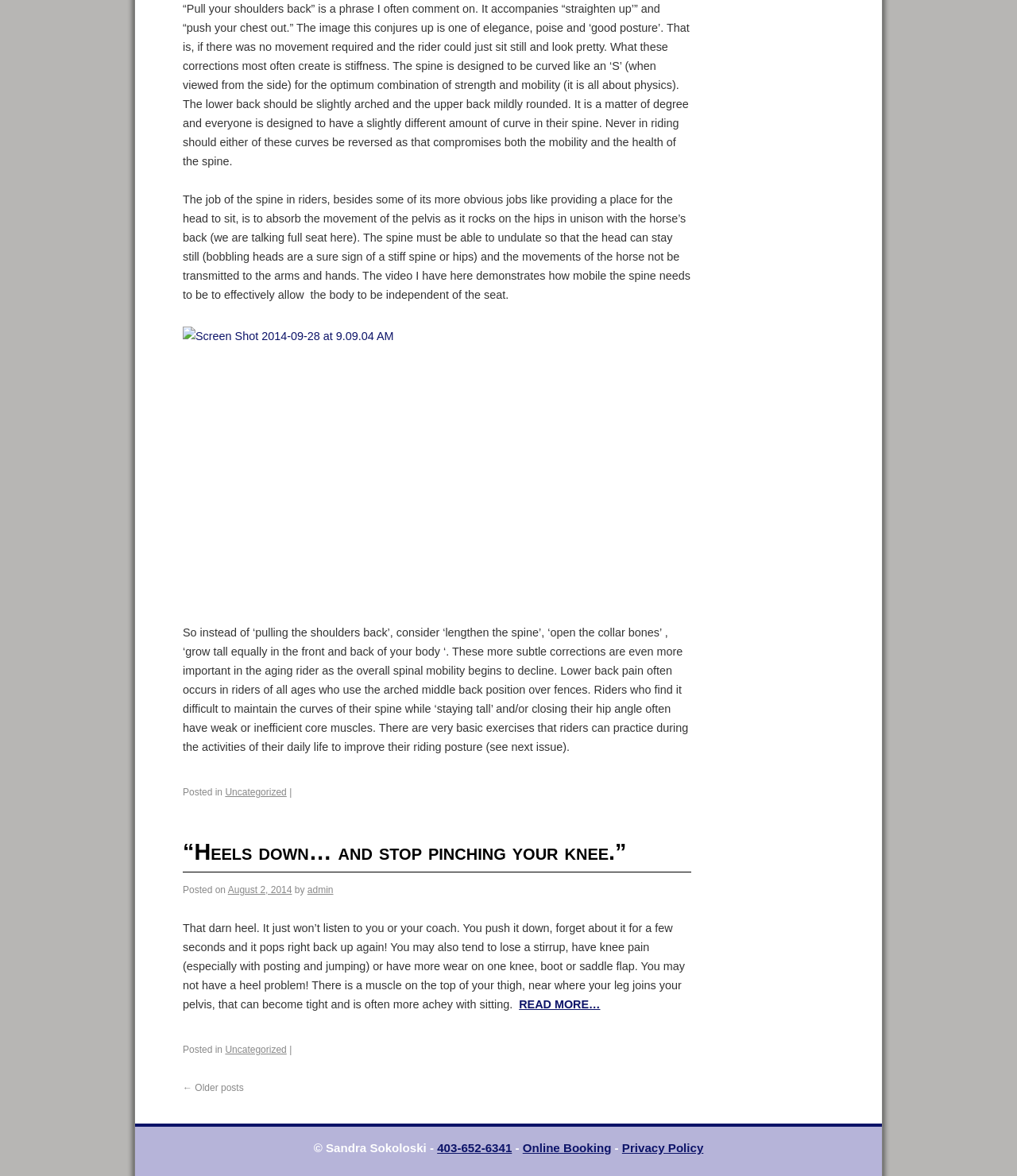Pinpoint the bounding box coordinates of the clickable area necessary to execute the following instruction: "Click the 'Uncategorized' link". The coordinates should be given as four float numbers between 0 and 1, namely [left, top, right, bottom].

[0.221, 0.669, 0.282, 0.679]